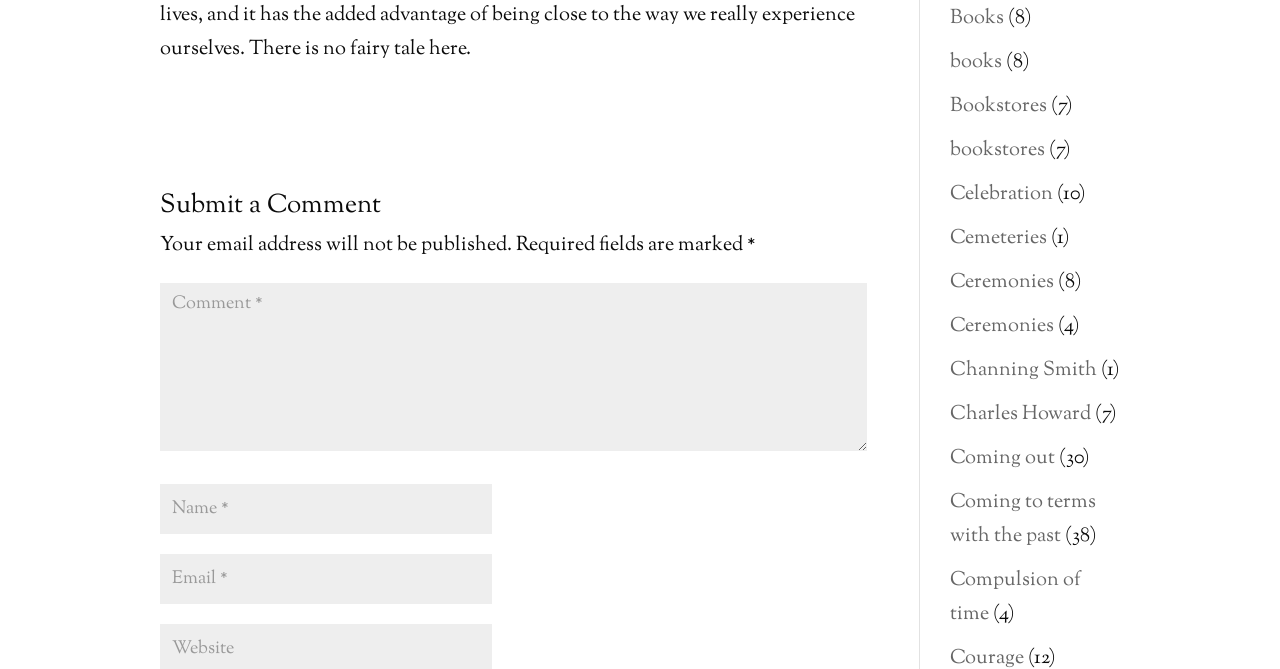Find the bounding box coordinates for the area that must be clicked to perform this action: "Click on the 'Books' link".

[0.742, 0.006, 0.784, 0.049]